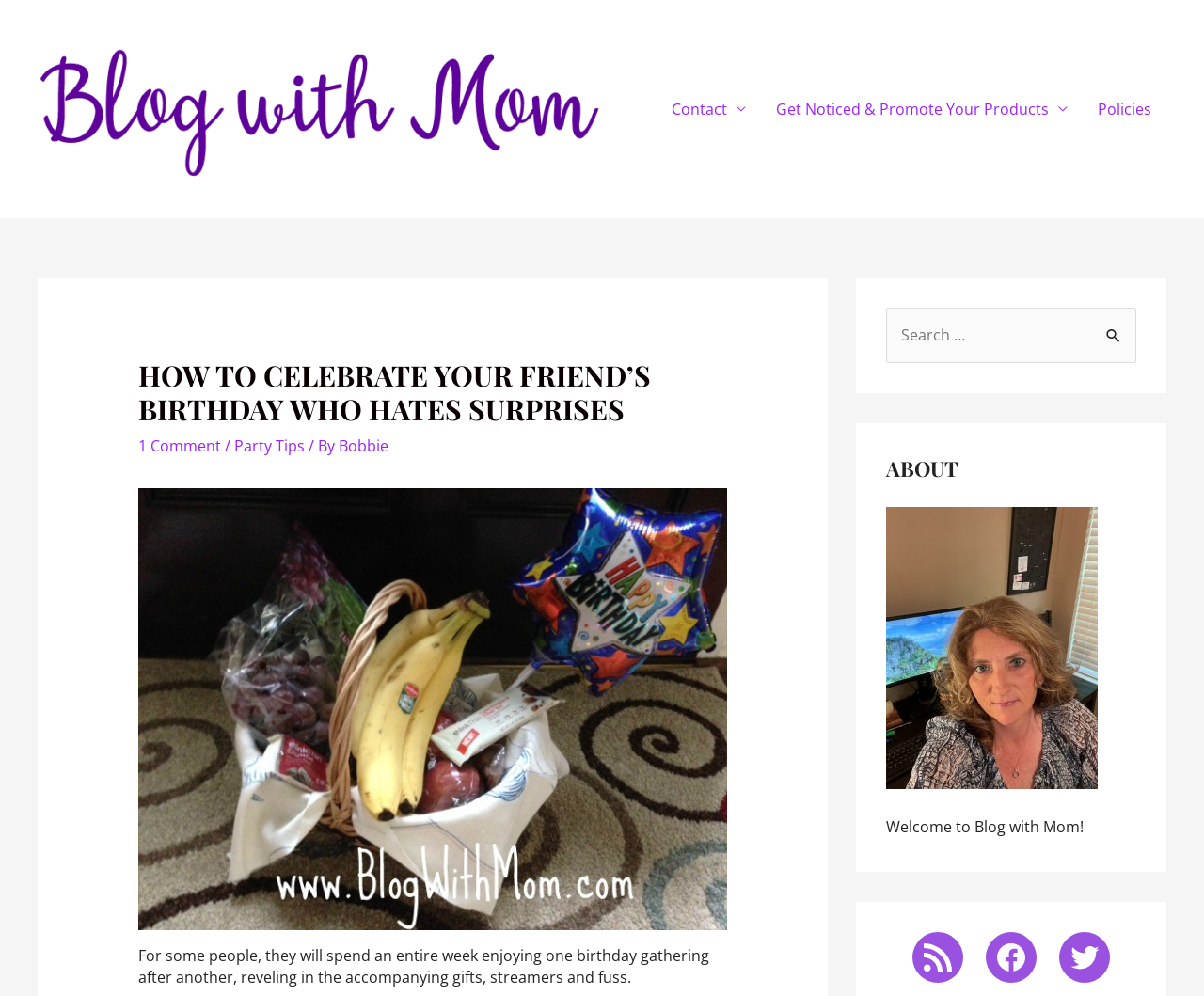Generate the title text from the webpage.

HOW TO CELEBRATE YOUR FRIEND’S BIRTHDAY WHO HATES SURPRISES